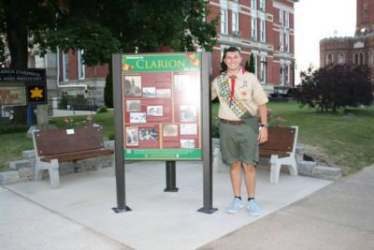Create an extensive caption that includes all significant details of the image.

The image depicts a young man, identified as Eagle Scout Nick Cherico, proudly standing beside an informational panel located in Clarion, Pennsylvania. The panel features various historical images and information about the area, part of a community project aimed at enhancing local heritage visibility. Nick, dressed in his scouting uniform complete with a sash displaying his badges, is positioned on a well-maintained sidewalk, highlighting the surroundings adorned with benches for public seating. The backdrop features historic buildings, emphasizing the blend of community and heritage. This moment captures the culmination of his Eagle Scout project, which involved significant efforts, including labor and materials provided by M&B Services, to bring this enriching addition to the main street.